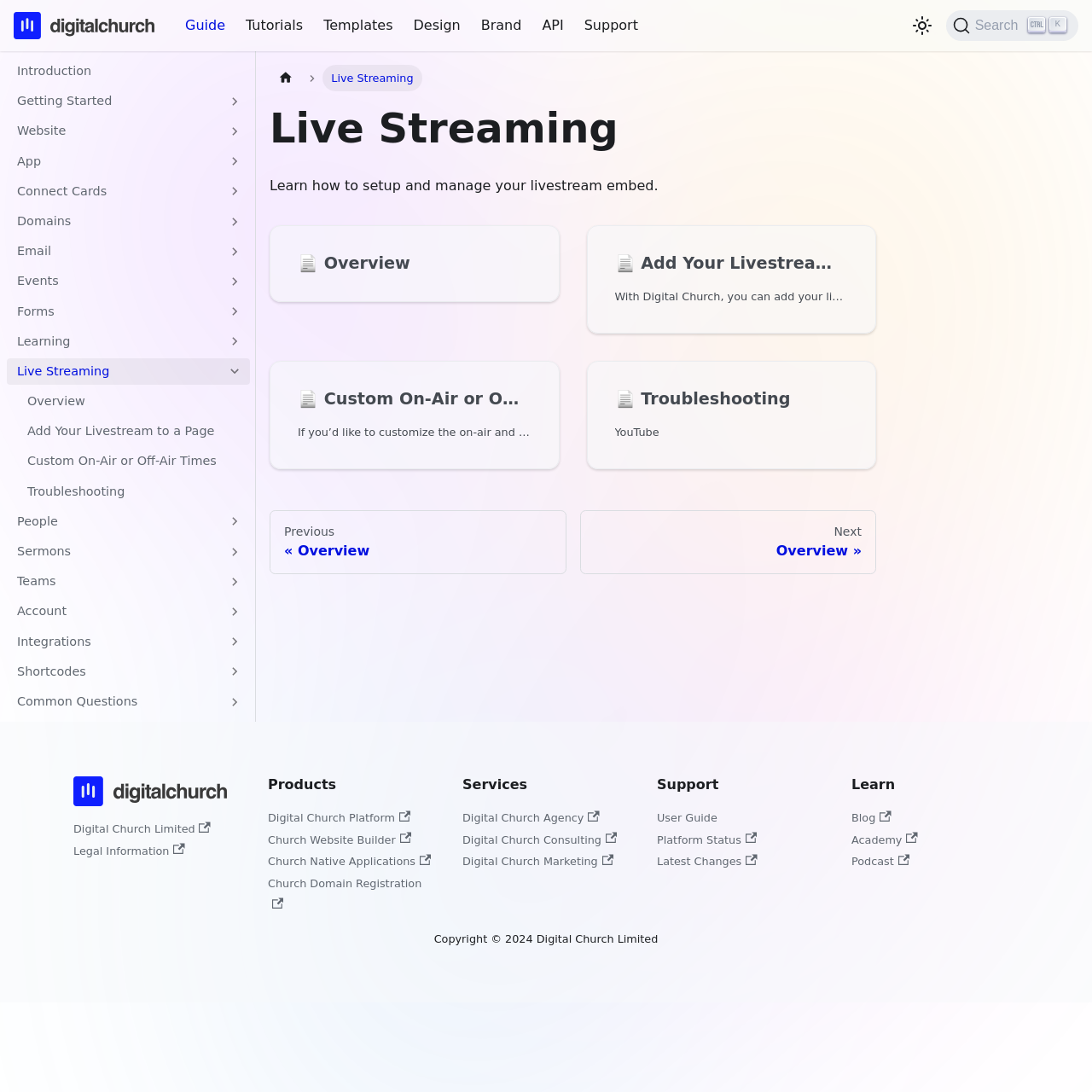Refer to the image and answer the question with as much detail as possible: What is the purpose of the 'Add Your Livestream to a Page' section?

The 'Add Your Livestream to a Page' section is a tutorial that explains how to add a livestream feed to a website page using Digital Church, including the option to add a live countdown timer and customize the on-air and off-air functionality.